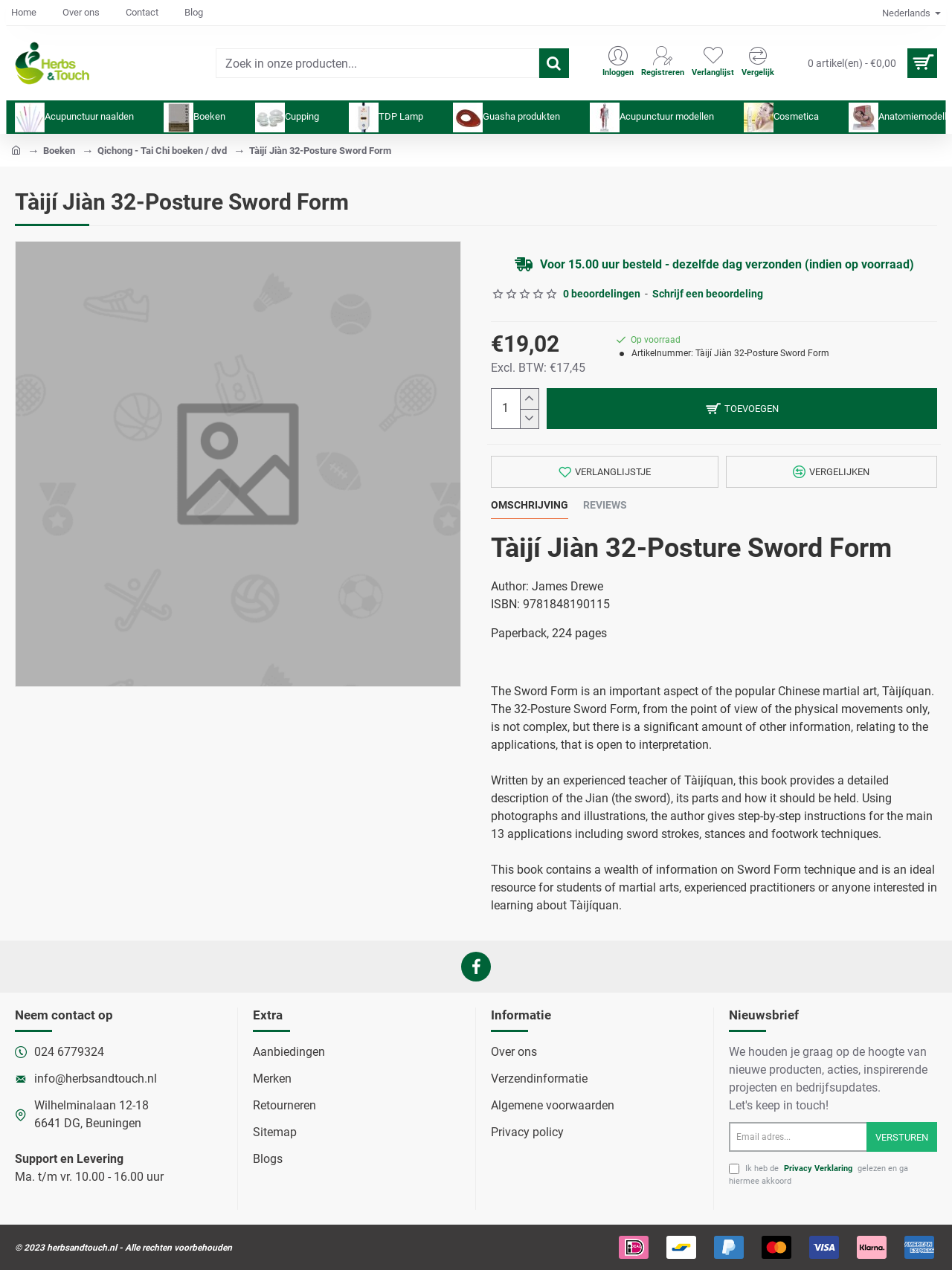Provide the bounding box coordinates for the area that should be clicked to complete the instruction: "Click on the book 'Tàijí Jiàn 32-Posture Sword Form'".

[0.262, 0.113, 0.411, 0.124]